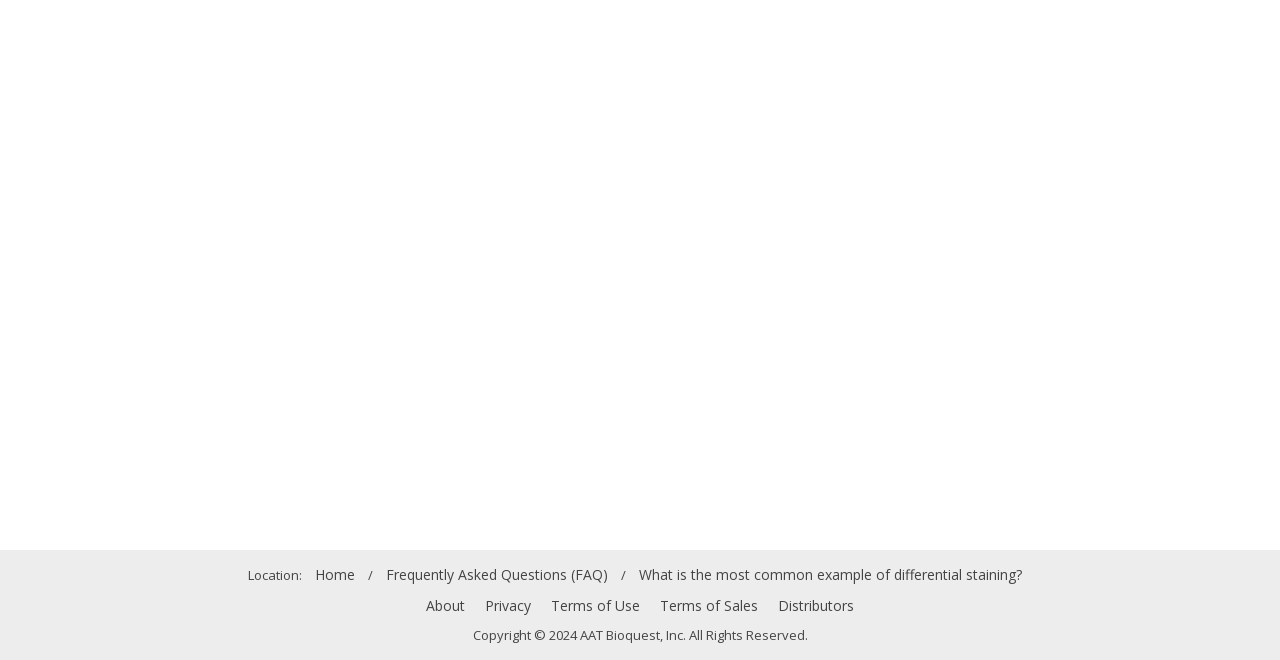Given the following UI element description: "Privacy", find the bounding box coordinates in the webpage screenshot.

[0.379, 0.895, 0.415, 0.939]